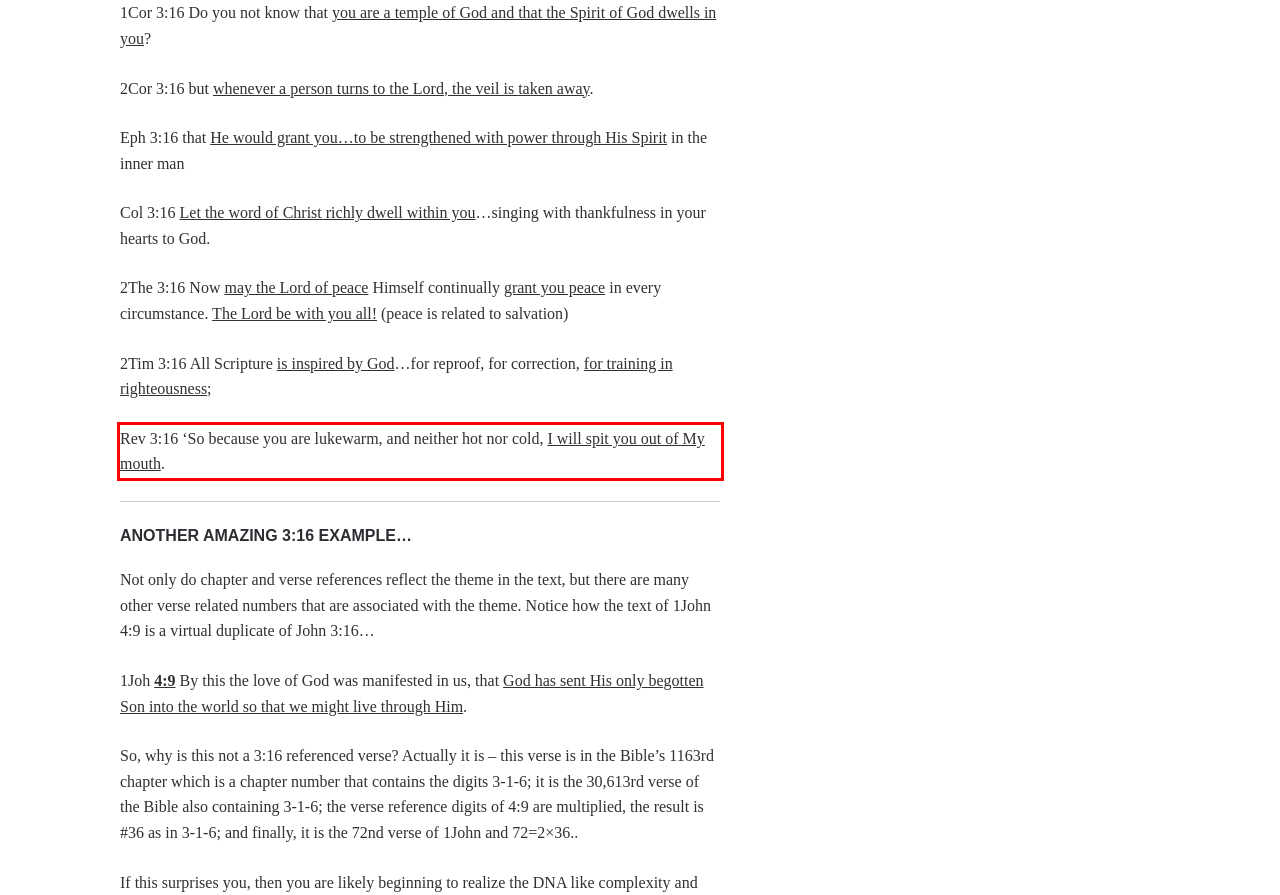Please examine the webpage screenshot containing a red bounding box and use OCR to recognize and output the text inside the red bounding box.

Rev 3:16 ‘So because you are lukewarm, and neither hot nor cold, I will spit you out of My mouth.